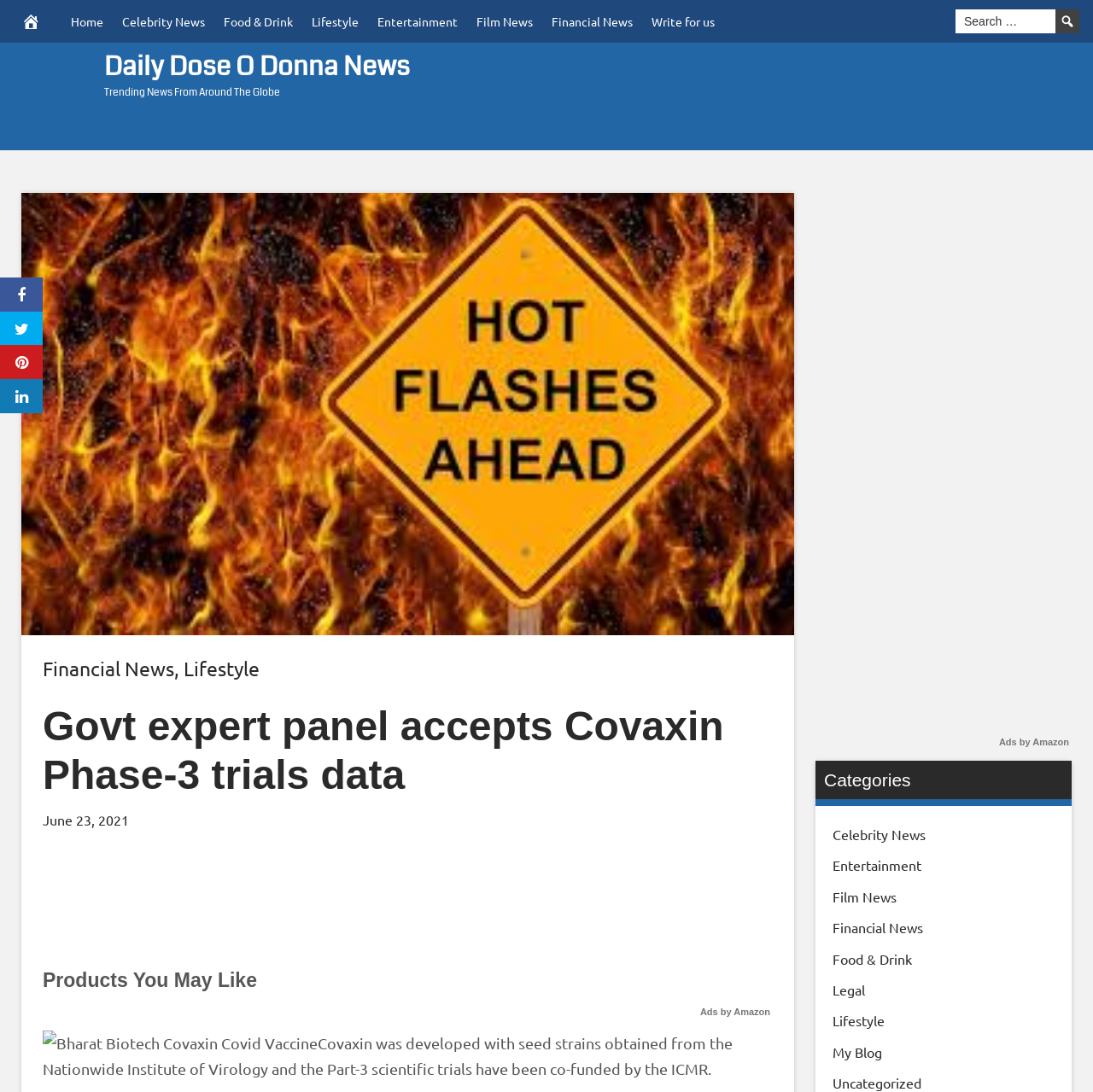Locate the bounding box for the described UI element: "Film News". Ensure the coordinates are four float numbers between 0 and 1, formatted as [left, top, right, bottom].

[0.762, 0.813, 0.82, 0.829]